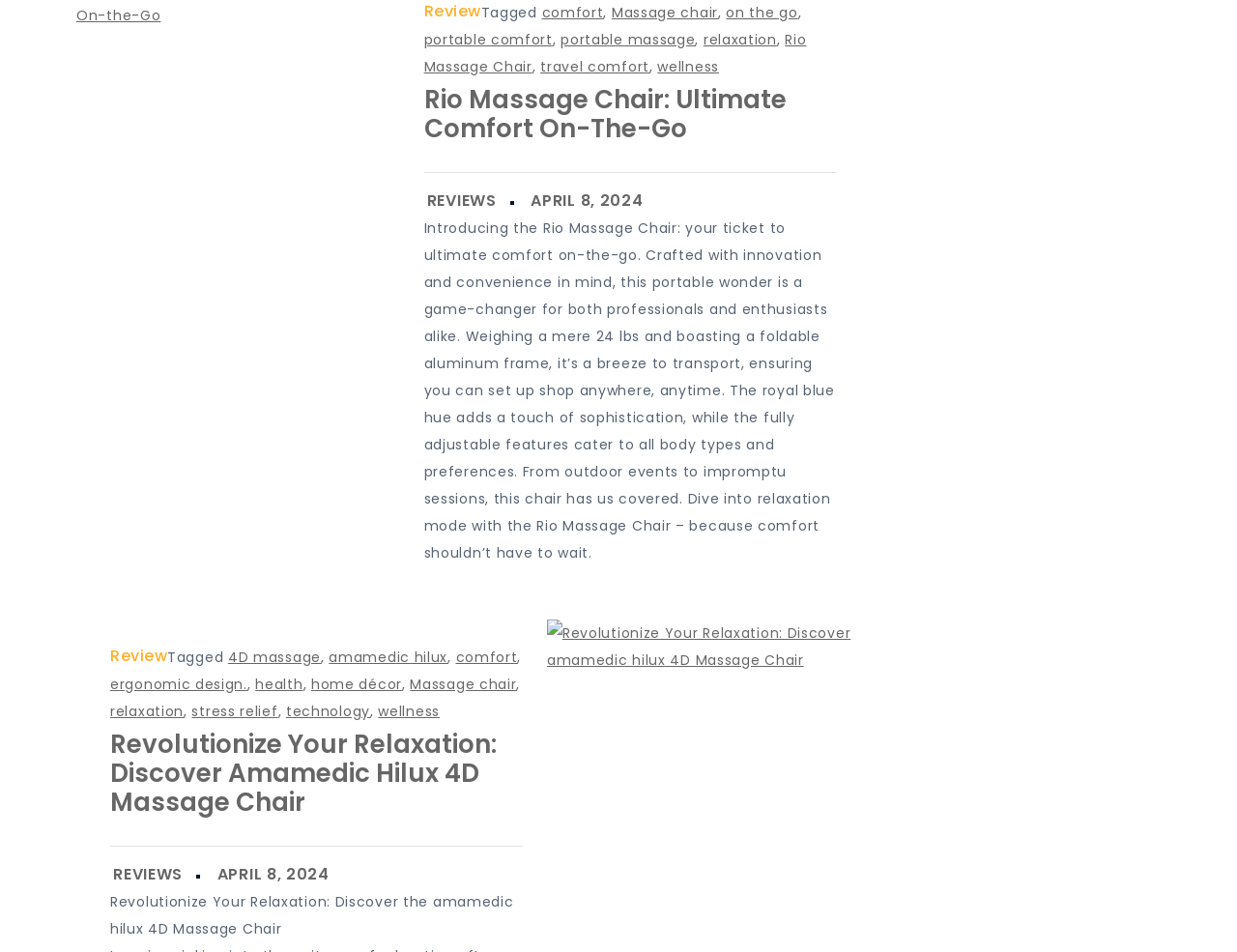Please predict the bounding box coordinates of the element's region where a click is necessary to complete the following instruction: "Explore the 'wellness' topic". The coordinates should be represented by four float numbers between 0 and 1, i.e., [left, top, right, bottom].

[0.306, 0.737, 0.355, 0.757]